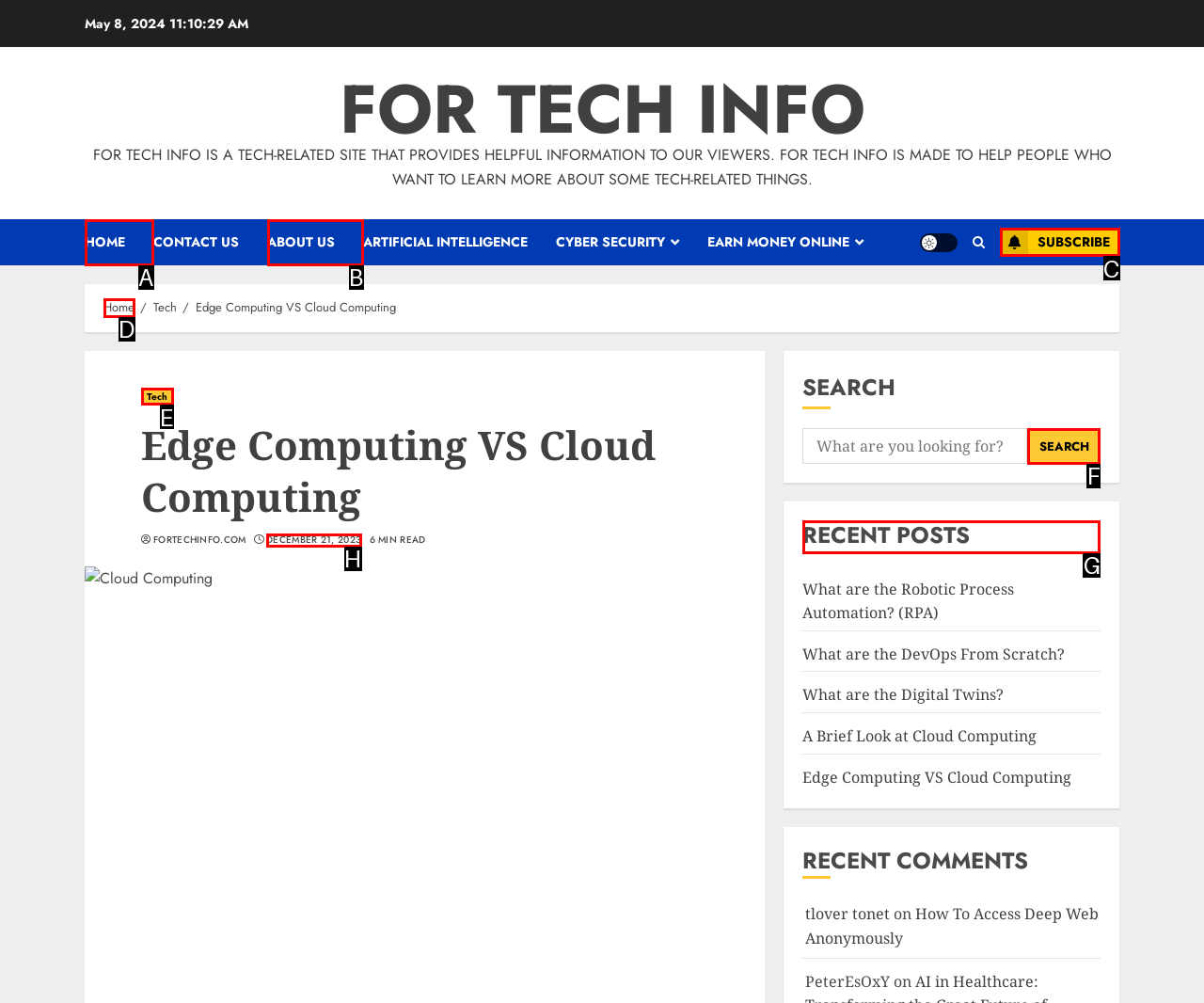Choose the HTML element that should be clicked to achieve this task: Check recent posts
Respond with the letter of the correct choice.

G